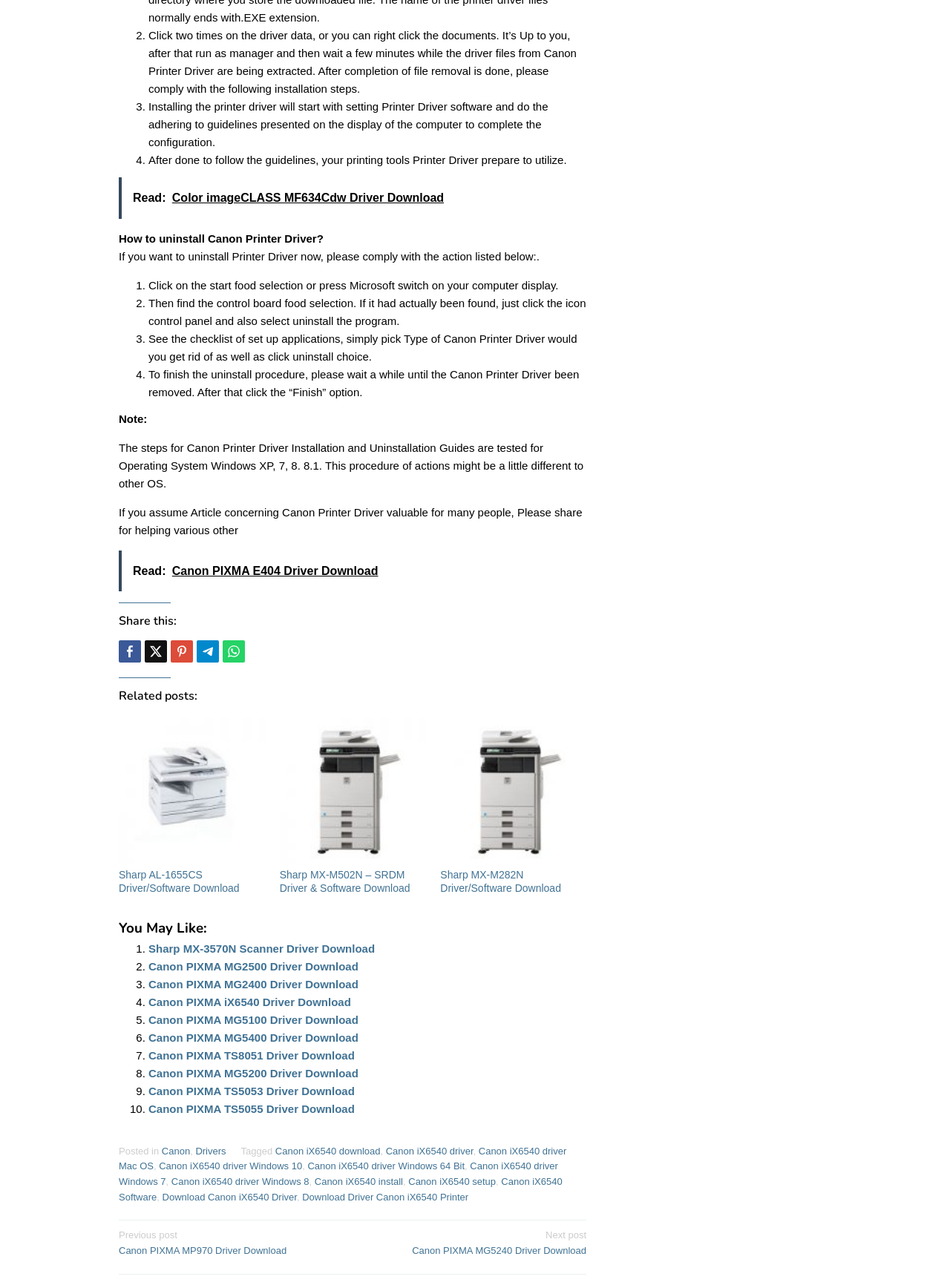Kindly determine the bounding box coordinates for the clickable area to achieve the given instruction: "Click 'Share this'".

[0.125, 0.497, 0.148, 0.514]